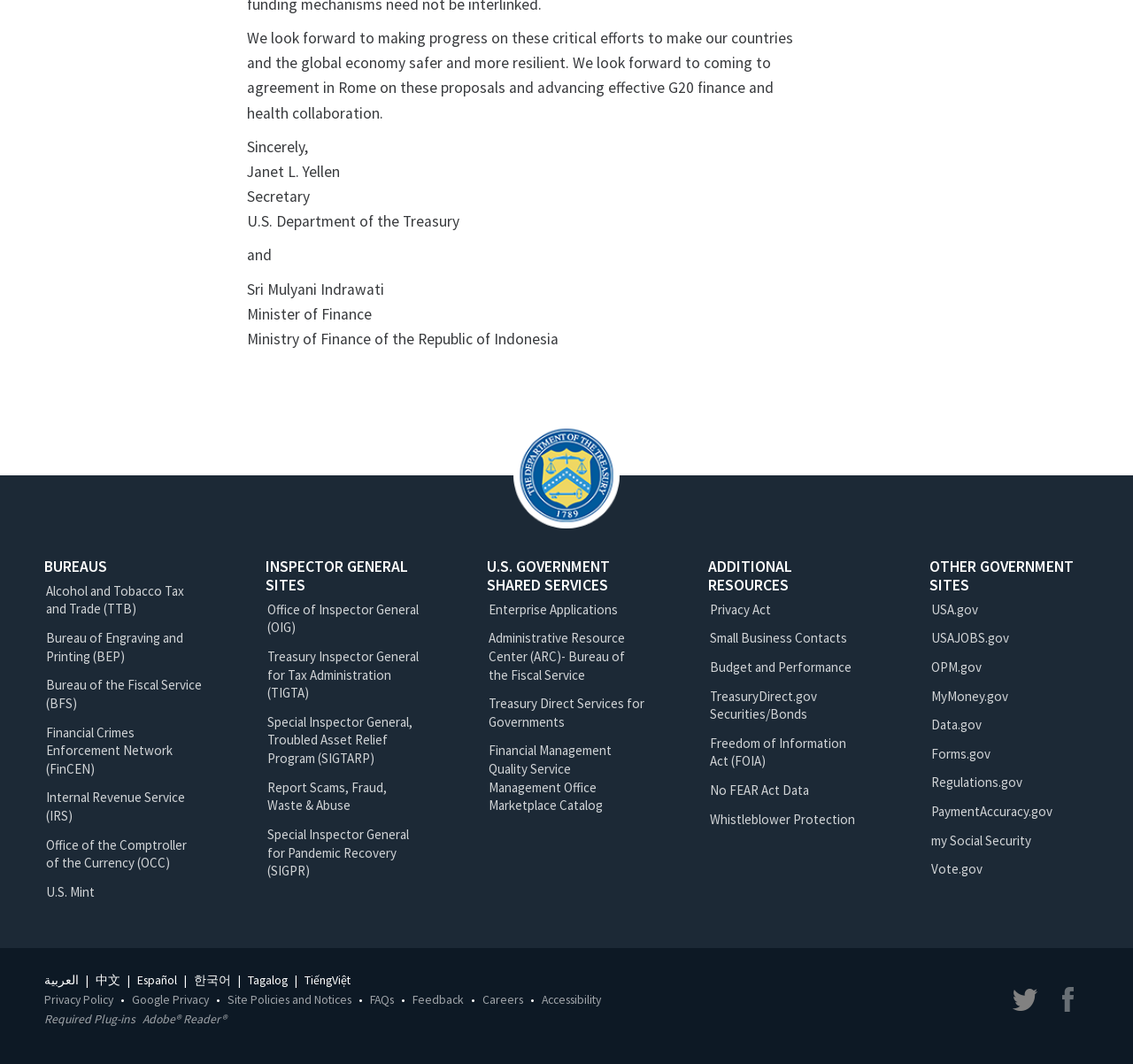Give a one-word or one-phrase response to the question:
What is the name of the Minister of Finance?

Sri Mulyani Indrawati